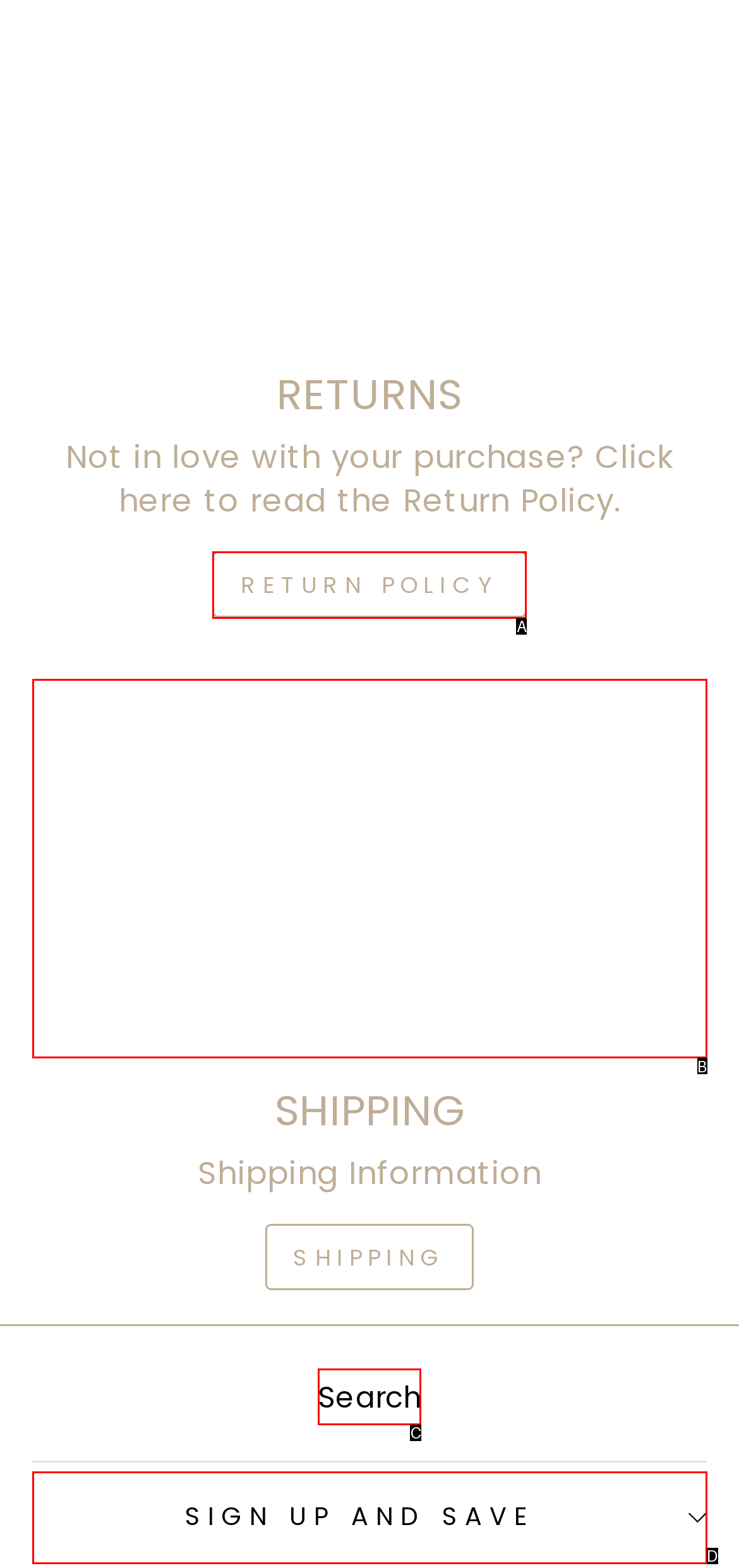Choose the option that matches the following description: Sign up and save
Answer with the letter of the correct option.

D